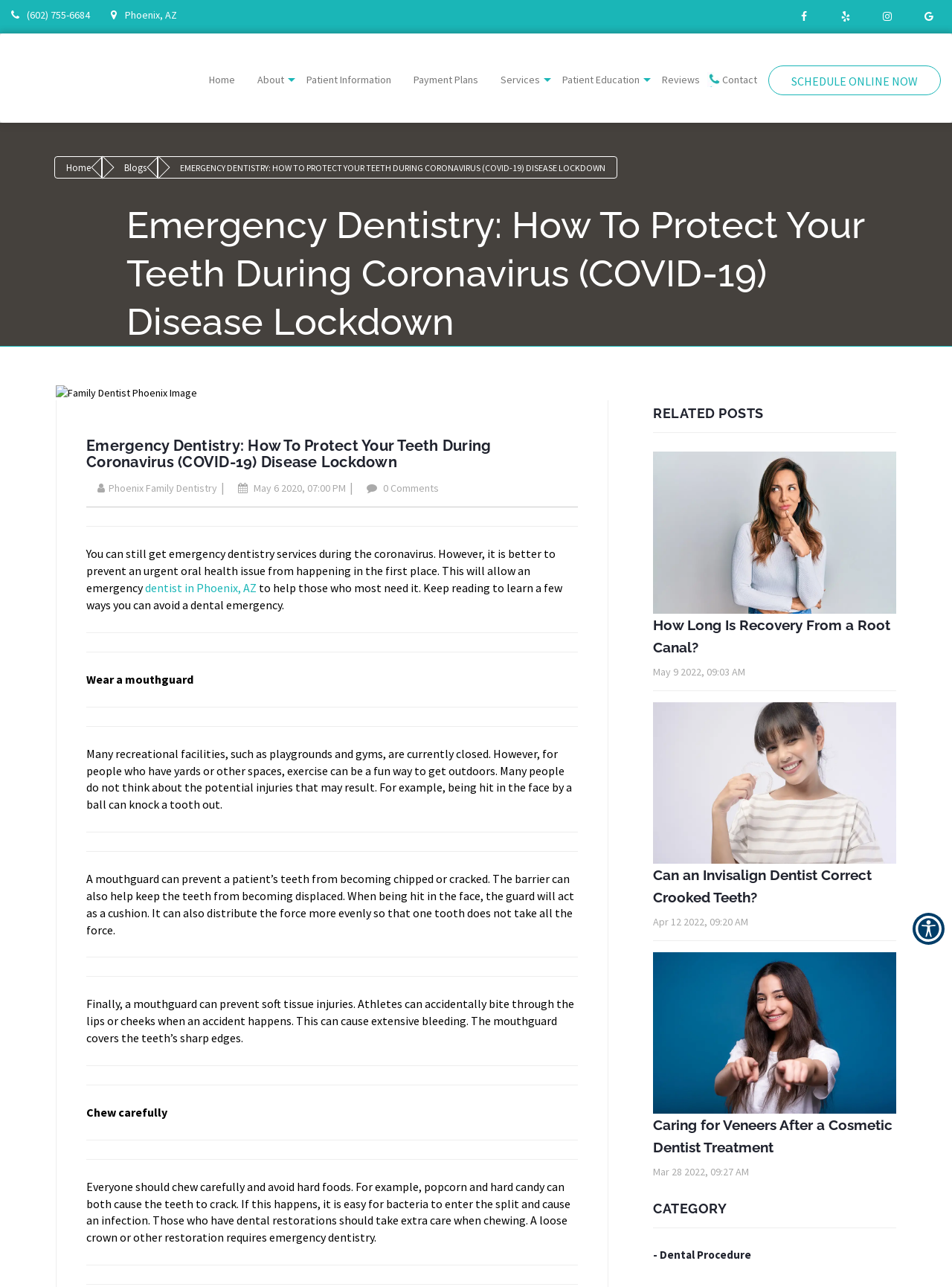Locate the bounding box coordinates of the clickable area to execute the instruction: "Click the 'About' link". Provide the coordinates as four float numbers between 0 and 1, represented as [left, top, right, bottom].

[0.27, 0.057, 0.298, 0.067]